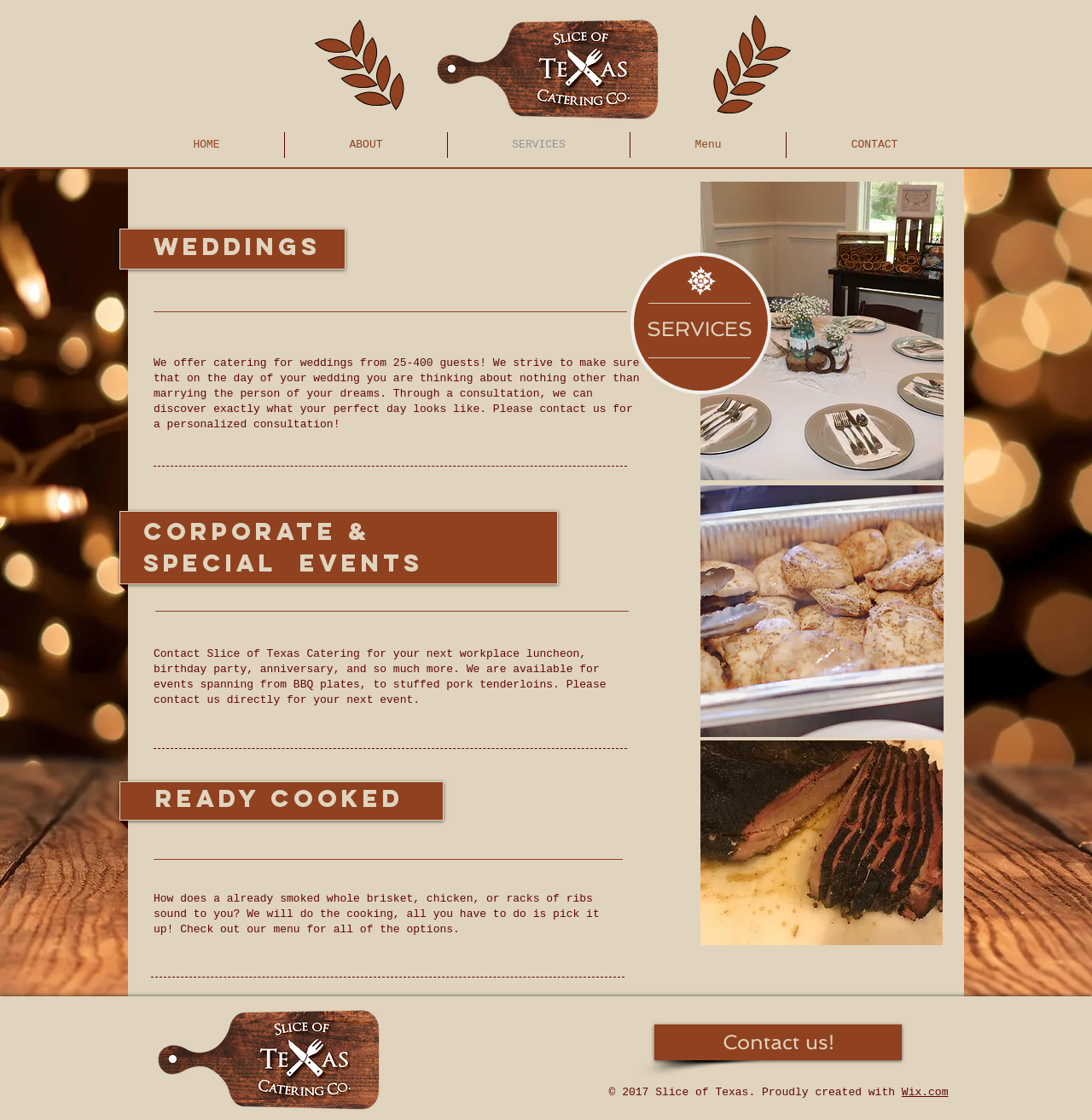What is the location of Slice of Texas Catering? Analyze the screenshot and reply with just one word or a short phrase.

Alvin, Tx